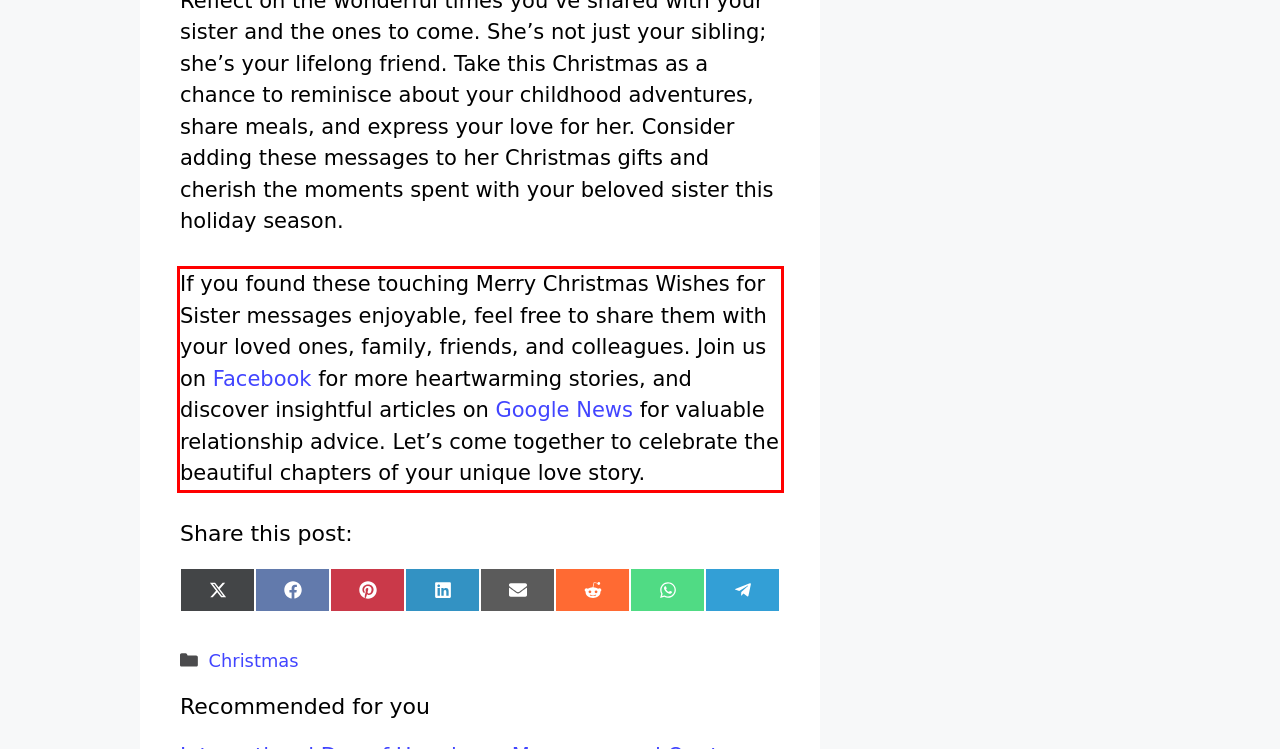Given a screenshot of a webpage, locate the red bounding box and extract the text it encloses.

If you found these touching Merry Christmas Wishes for Sister messages enjoyable, feel free to share them with your loved ones, family, friends, and colleagues. Join us on Facebook for more heartwarming stories, and discover insightful articles on Google News for valuable relationship advice. Let’s come together to celebrate the beautiful chapters of your unique love story.